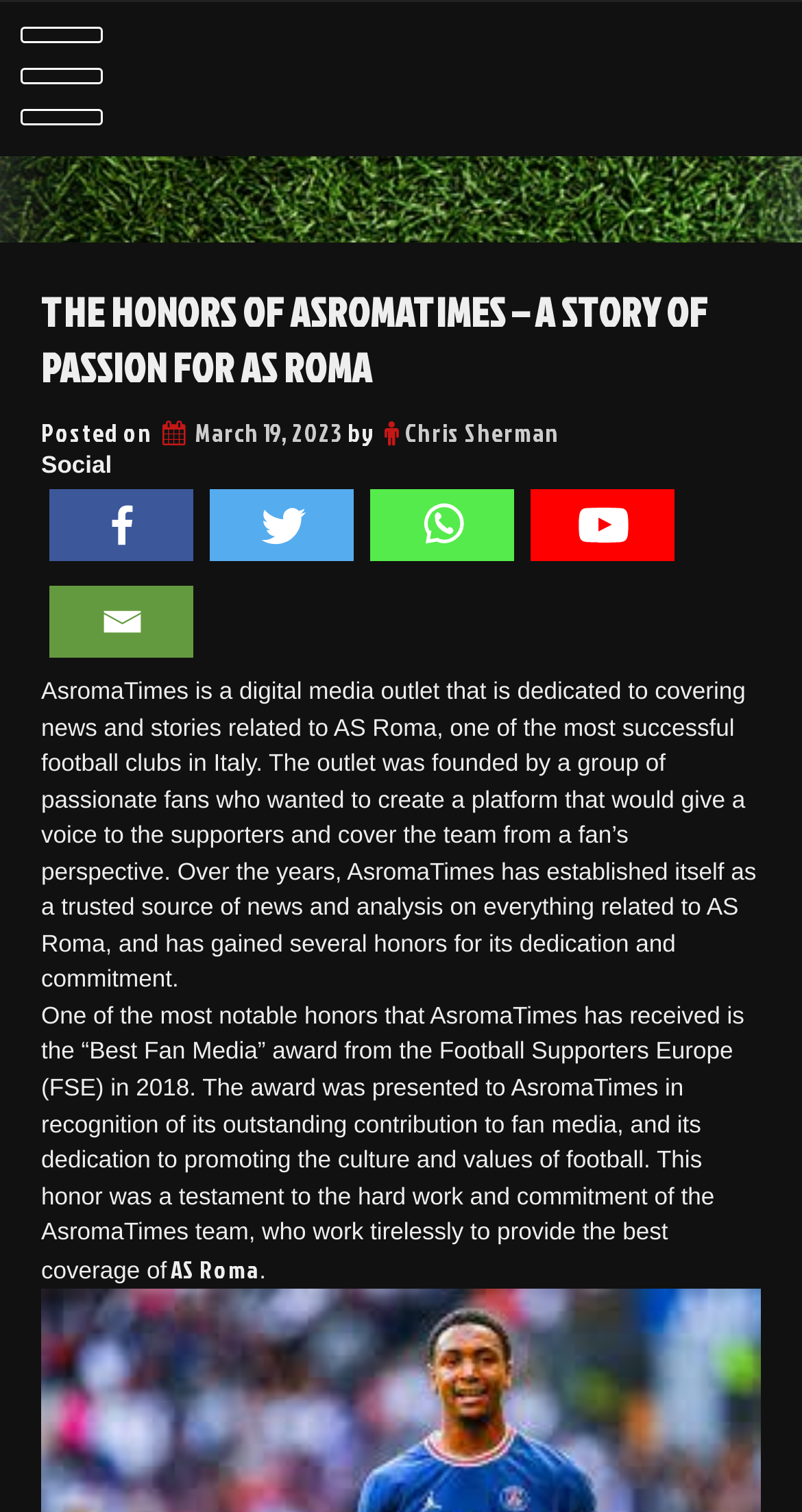Provide the bounding box coordinates for the area that should be clicked to complete the instruction: "Expand the primary menu".

[0.0, 0.001, 1.0, 0.103]